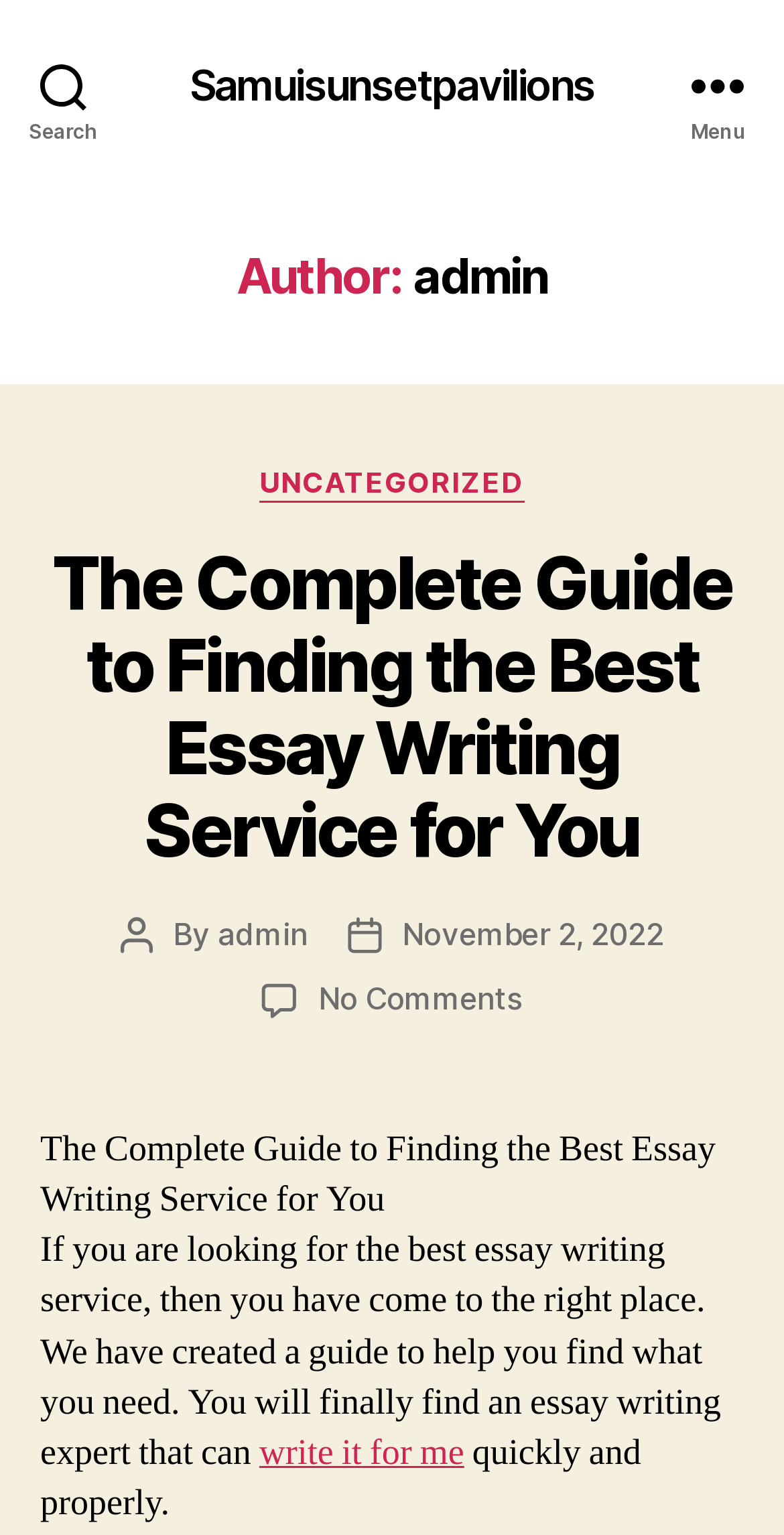Produce a meticulous description of the webpage.

The webpage appears to be a blog post or article page. At the top, there is a search button on the left and a menu button on the right. Below the menu button, there is a header section that spans the entire width of the page. Within this section, there is a heading that displays the author's name, "admin".

Below the header section, there is a subheading that reads "Categories" followed by a link to "UNCATEGORIZED". The main content of the page is a blog post titled "The Complete Guide to Finding the Best Essay Writing Service for You", which is displayed in a large font size. There is a link to the same title below the heading.

The post's metadata is displayed below the title, including the post author, "admin", and the post date, "November 2, 2022". There is also a link to "No Comments" on the post. The main content of the post is a paragraph of text that describes the purpose of the guide, followed by a link to "write it for me" and a continuation of the text.